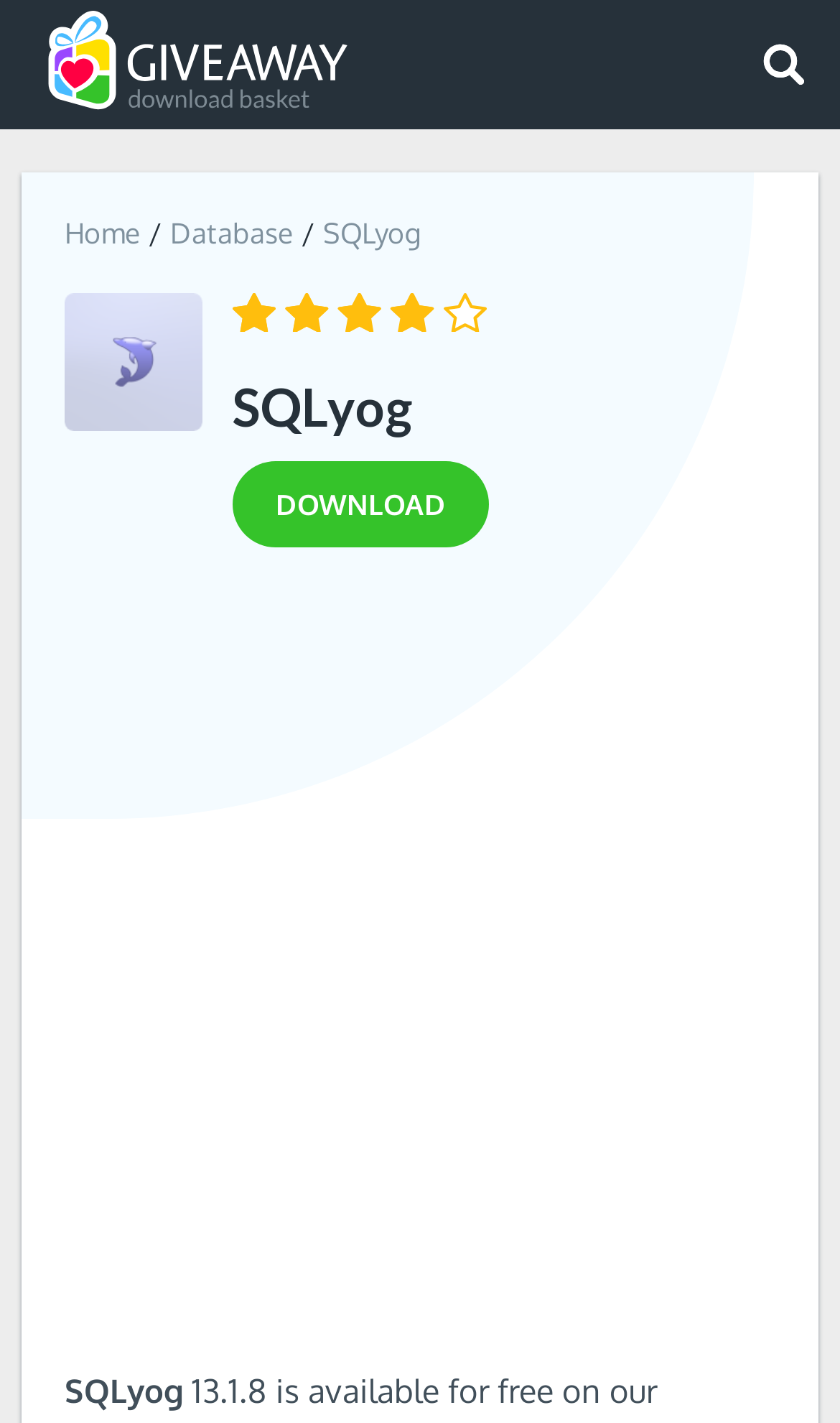What is the name of the software?
Look at the image and answer with only one word or phrase.

SQLyog